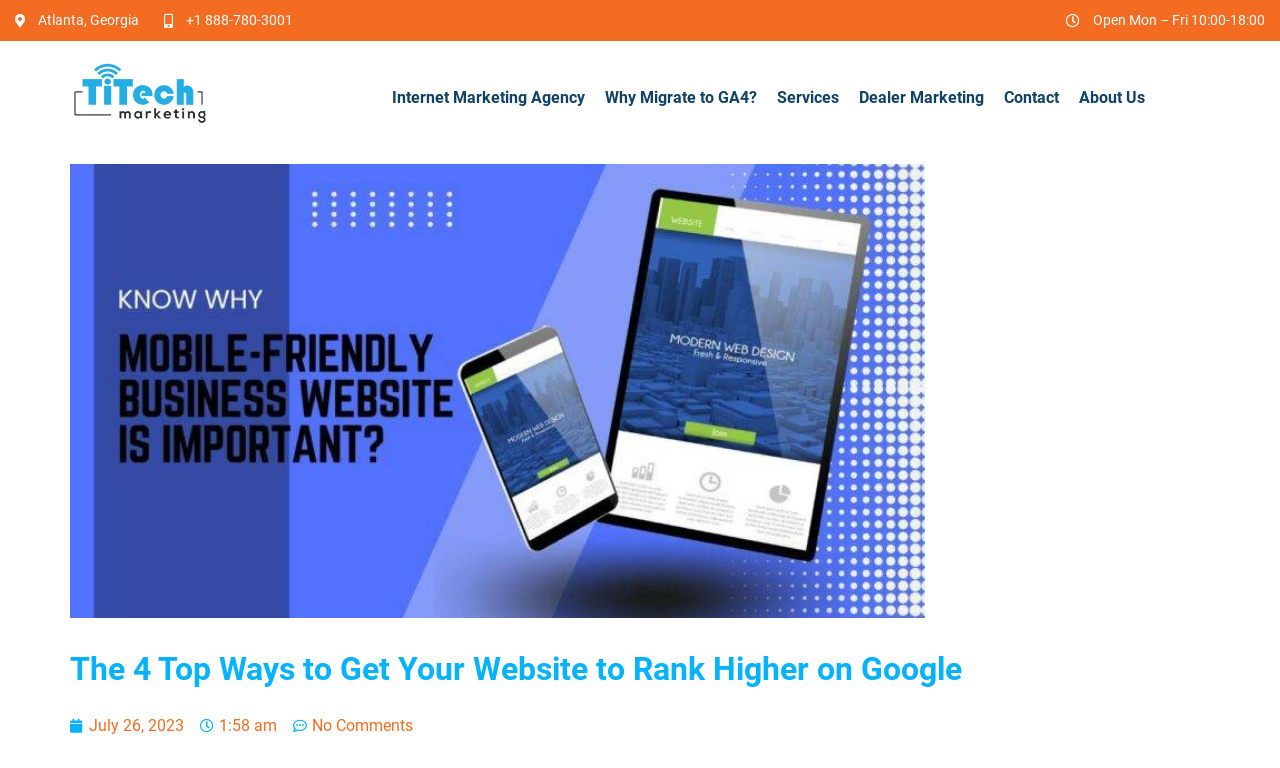Identify and provide the text of the main header on the webpage.

The 4 Top Ways to Get Your Website to Rank Higher on Google​